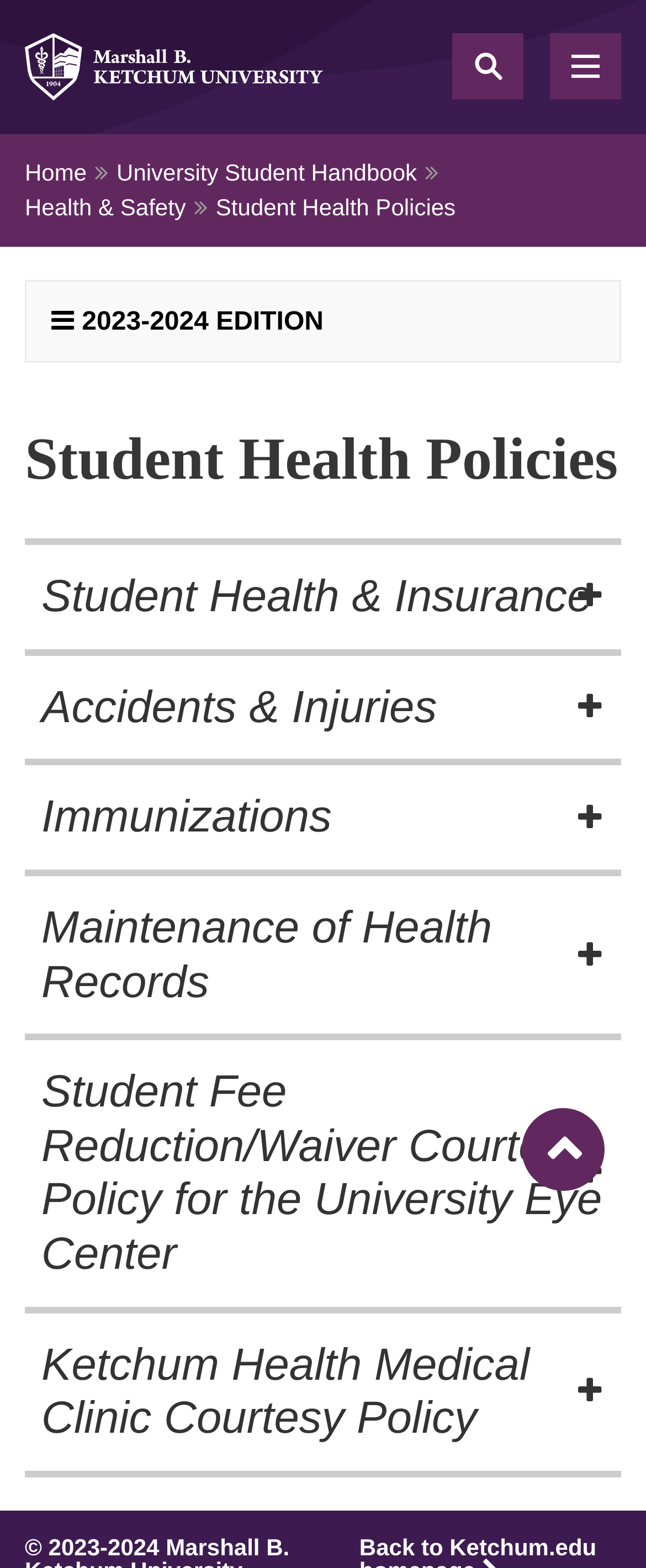What is the purpose of the 'Back to top' link?
Based on the image, provide your answer in one word or phrase.

To go back to the top of the page